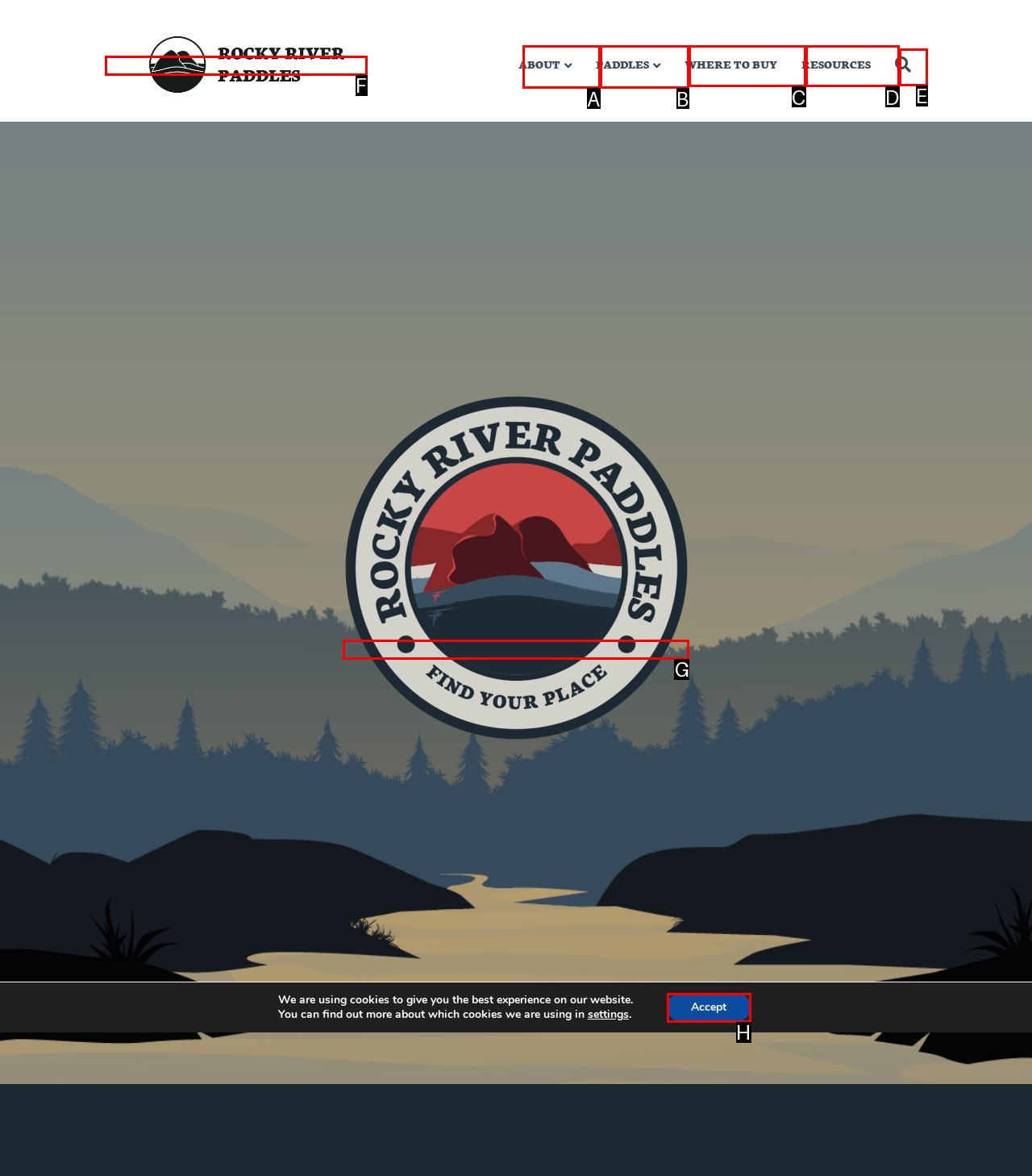Using the provided description: Accept, select the HTML element that corresponds to it. Indicate your choice with the option's letter.

H